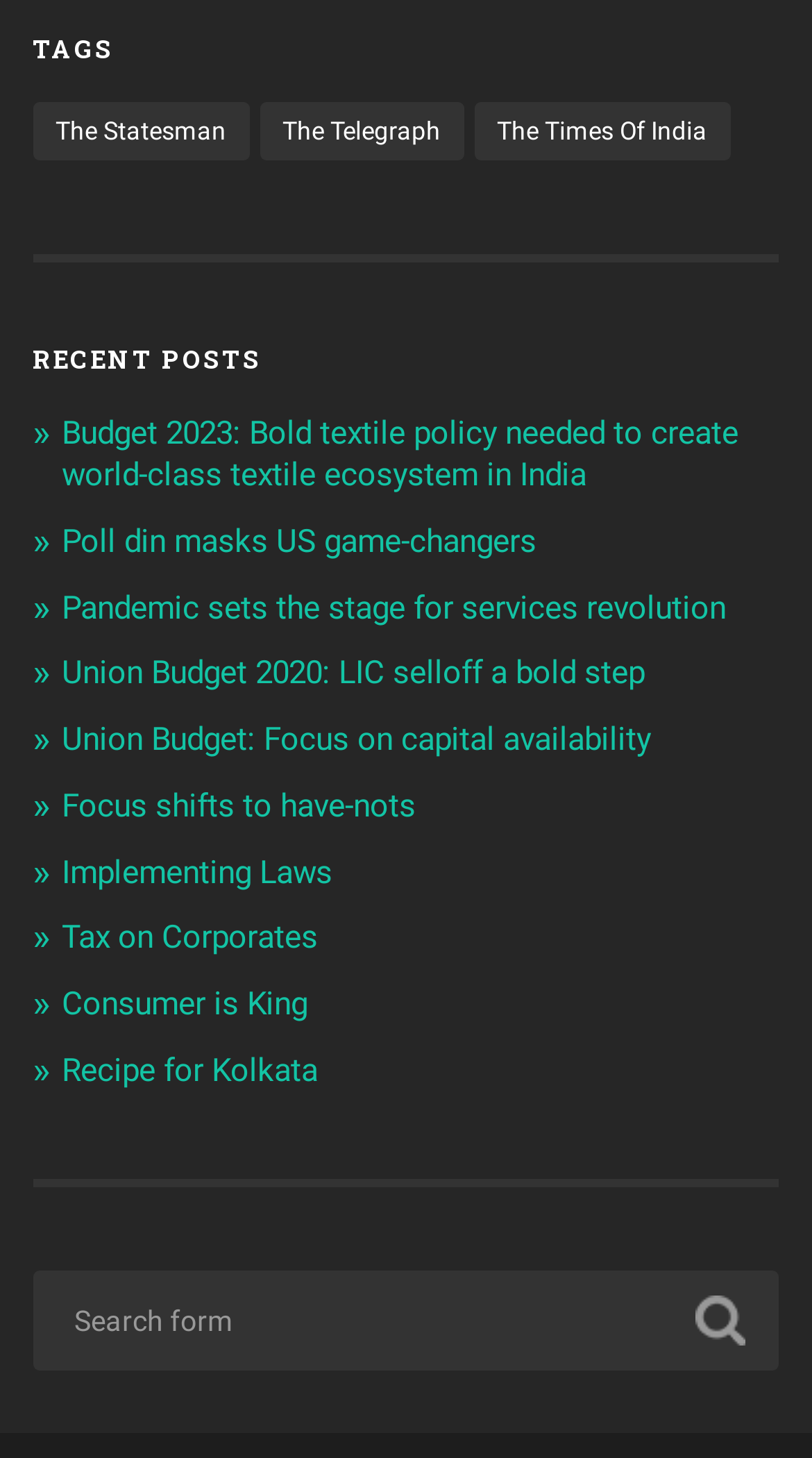Determine the bounding box coordinates of the target area to click to execute the following instruction: "View recent post about Budget 2023."

[0.076, 0.285, 0.909, 0.339]